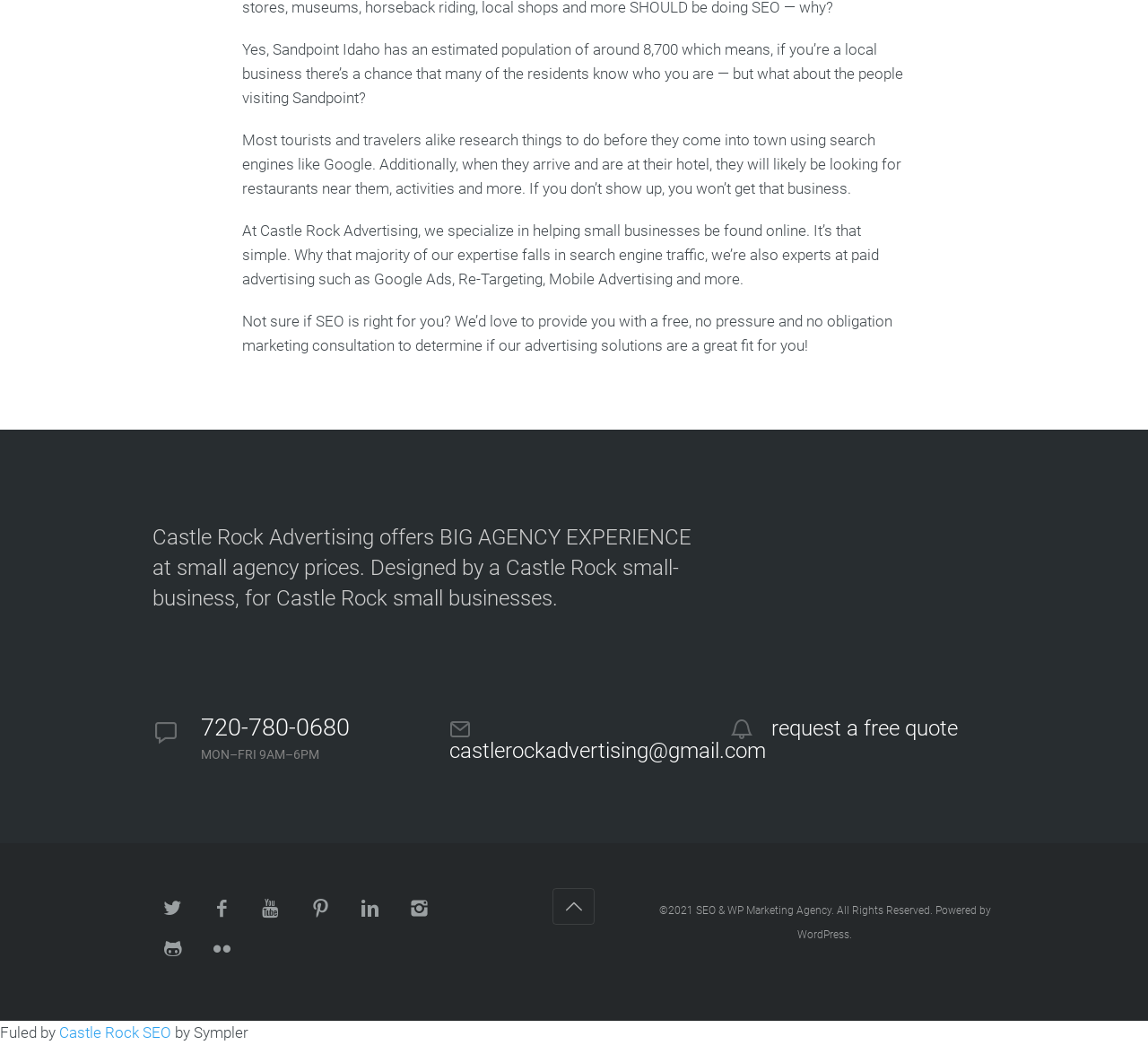Based on the element description "request a free quote", predict the bounding box coordinates of the UI element.

[0.622, 0.674, 0.848, 0.72]